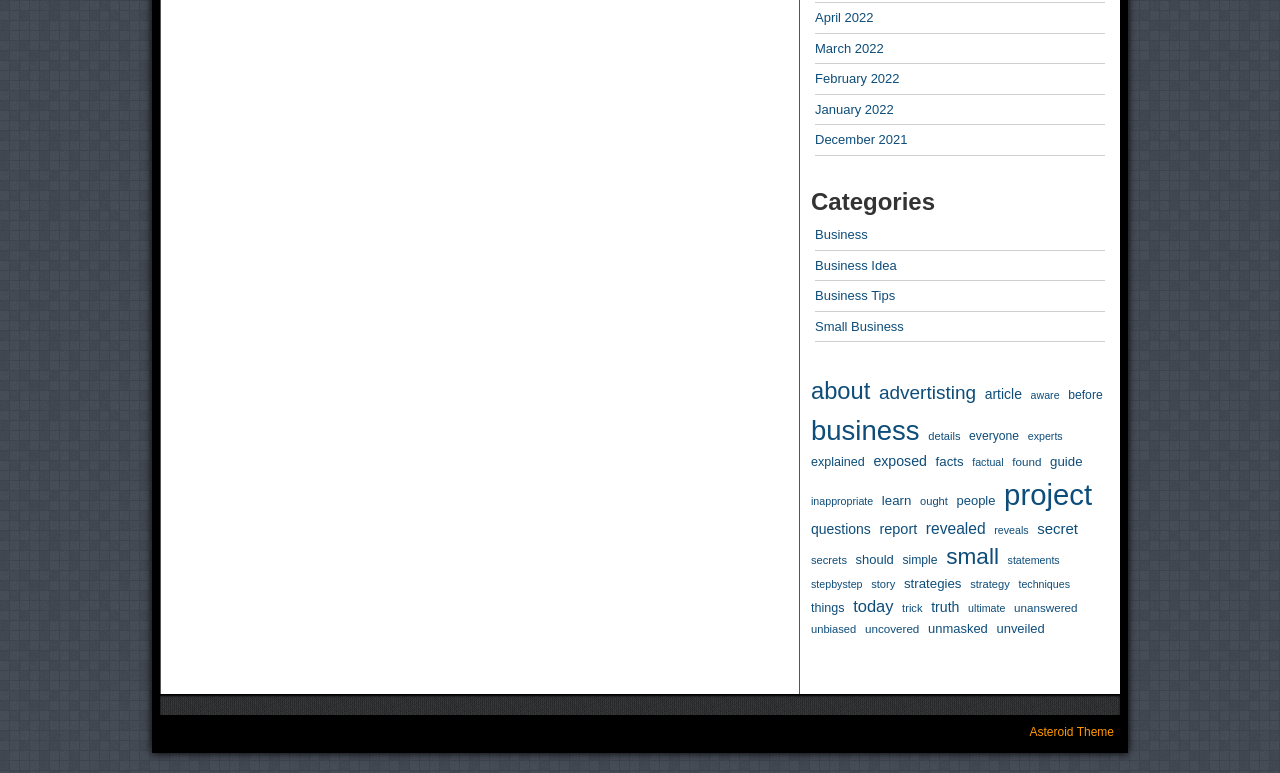Specify the bounding box coordinates of the region I need to click to perform the following instruction: "Learn about business ideas". The coordinates must be four float numbers in the range of 0 to 1, i.e., [left, top, right, bottom].

[0.637, 0.334, 0.701, 0.353]